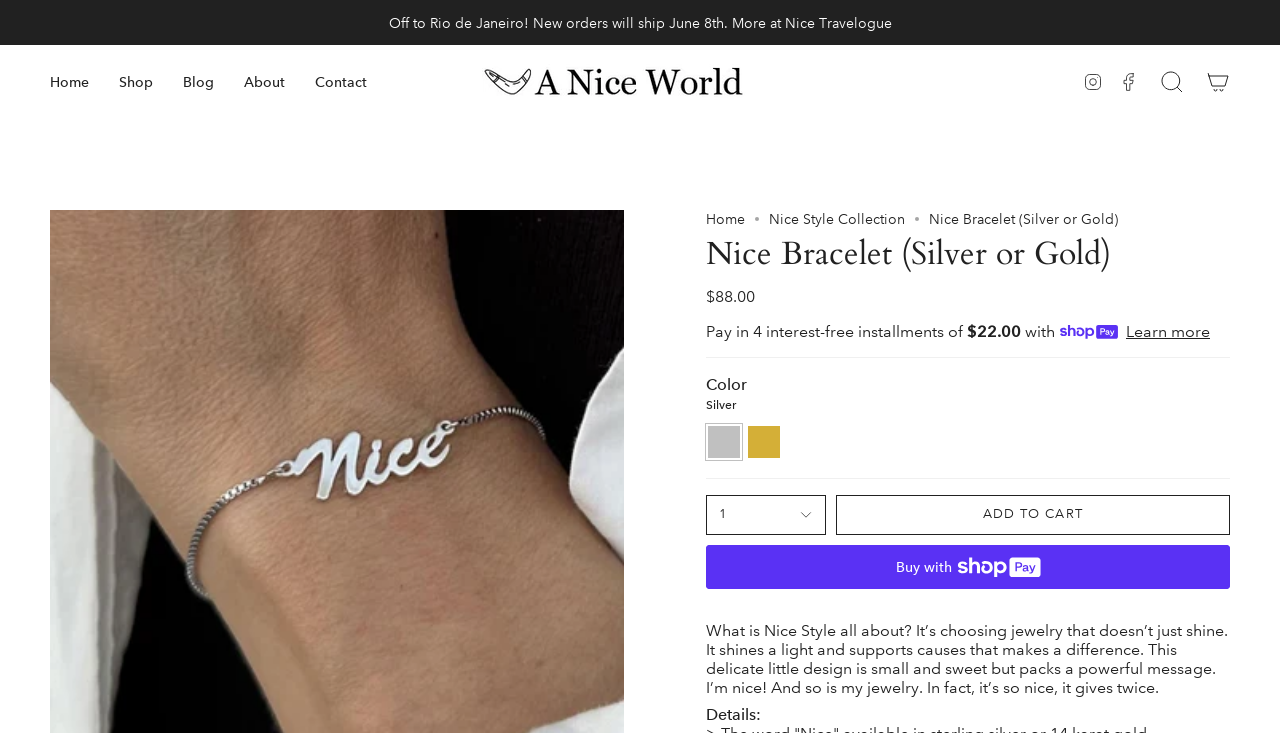Locate the bounding box coordinates of the clickable part needed for the task: "Add the Nice Bracelet to cart".

[0.653, 0.676, 0.961, 0.73]